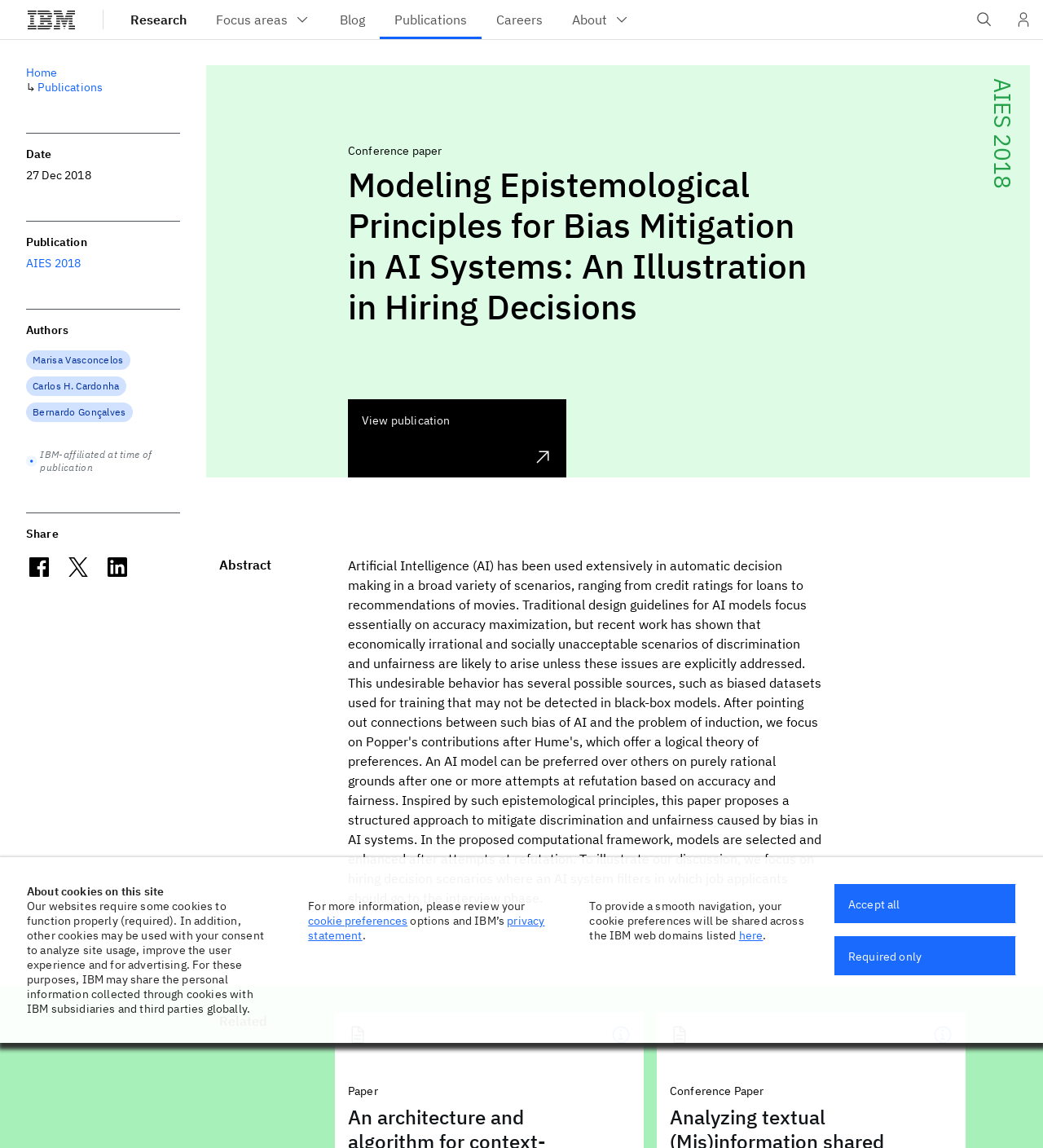Describe the webpage meticulously, covering all significant aspects.

This webpage is about a research paper titled "Modeling Epistemological Principles for Bias Mitigation in AI Systems: An Illustration in Hiring Decisions for AIES 2018" by Marisa Vasconcelos et al. At the top, there is an IBM banner with the IBM logo on the left and a navigation menu on the right. Below the banner, there is a header section with a title, "Modeling Epistemological Principles for Bias Mitigation in AI Systems: An Illustration in Hiring Decisions", and a link to "AIES 2018" on the right.

On the left side of the page, there is a navigation menu with links to "Home", "Publications", and other sections. Below the navigation menu, there are several sections, including "Abstract", "Date", "Publication", "Authors", and "Share". The "Abstract" section has a brief summary of the paper. The "Date" section shows the publication date, "27 Dec 2018". The "Publication" section has a link to "AIES 2018". The "Authors" section lists the authors of the paper, including Marisa Vasconcelos, Carlos H. Cardonha, and Bernardo Gonçalves. The "Share" section has buttons to share the paper on Facebook, X, and LinkedIn.

On the right side of the page, there is a section with a title "Conference paper" and a link to "View publication". Below this section, there is a region with an abstract excerpt. At the bottom of the page, there is a section about cookies on the site, with a description of how IBM uses cookies and a link to the privacy statement. There are also buttons to accept or reject cookie preferences.